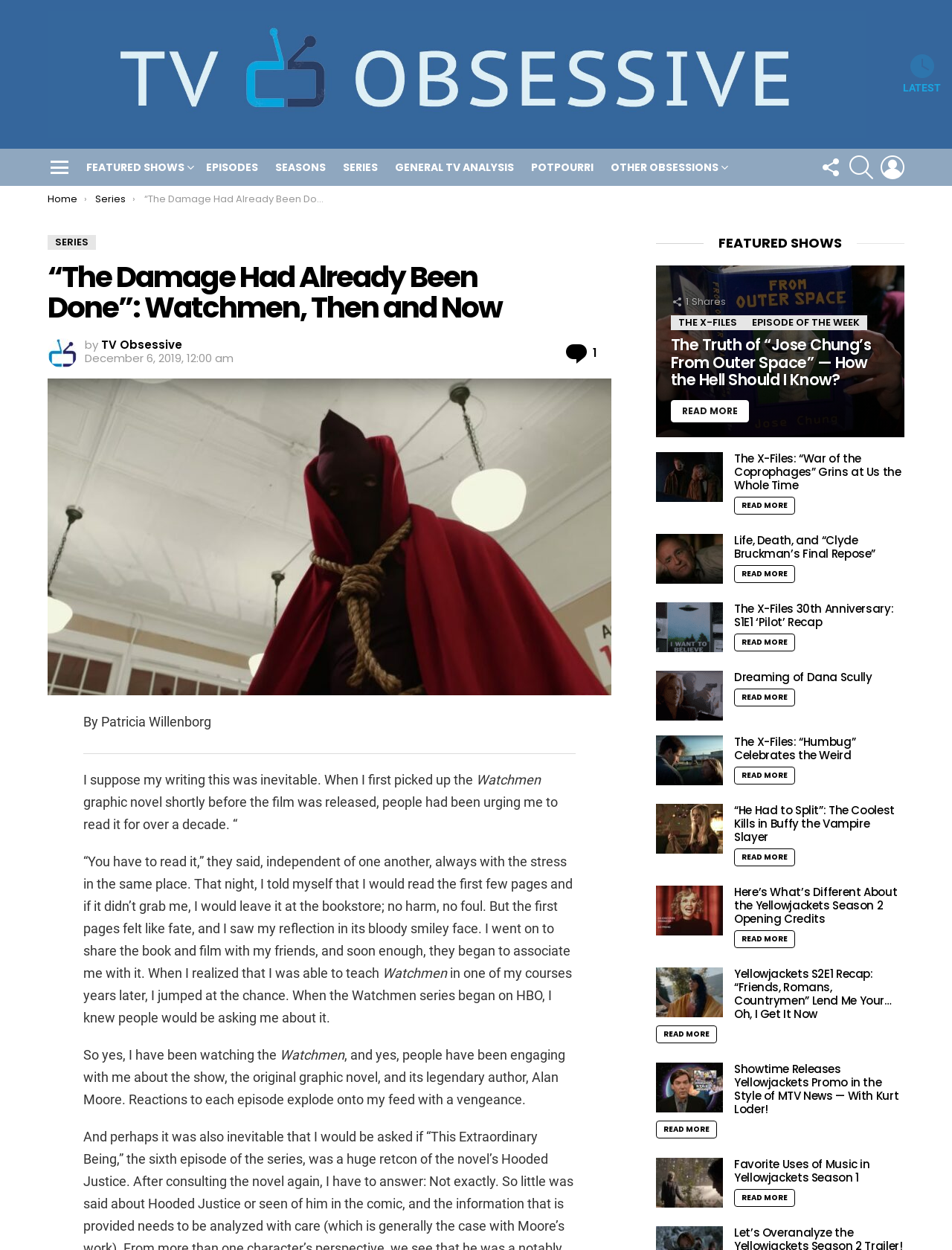What is the title of the second article?
Based on the visual details in the image, please answer the question thoroughly.

I looked at the second article element and found the title of the article, which is 'The Truth of “Jose Chung’s From Outer Space” — How the Hell Should I Know?'.